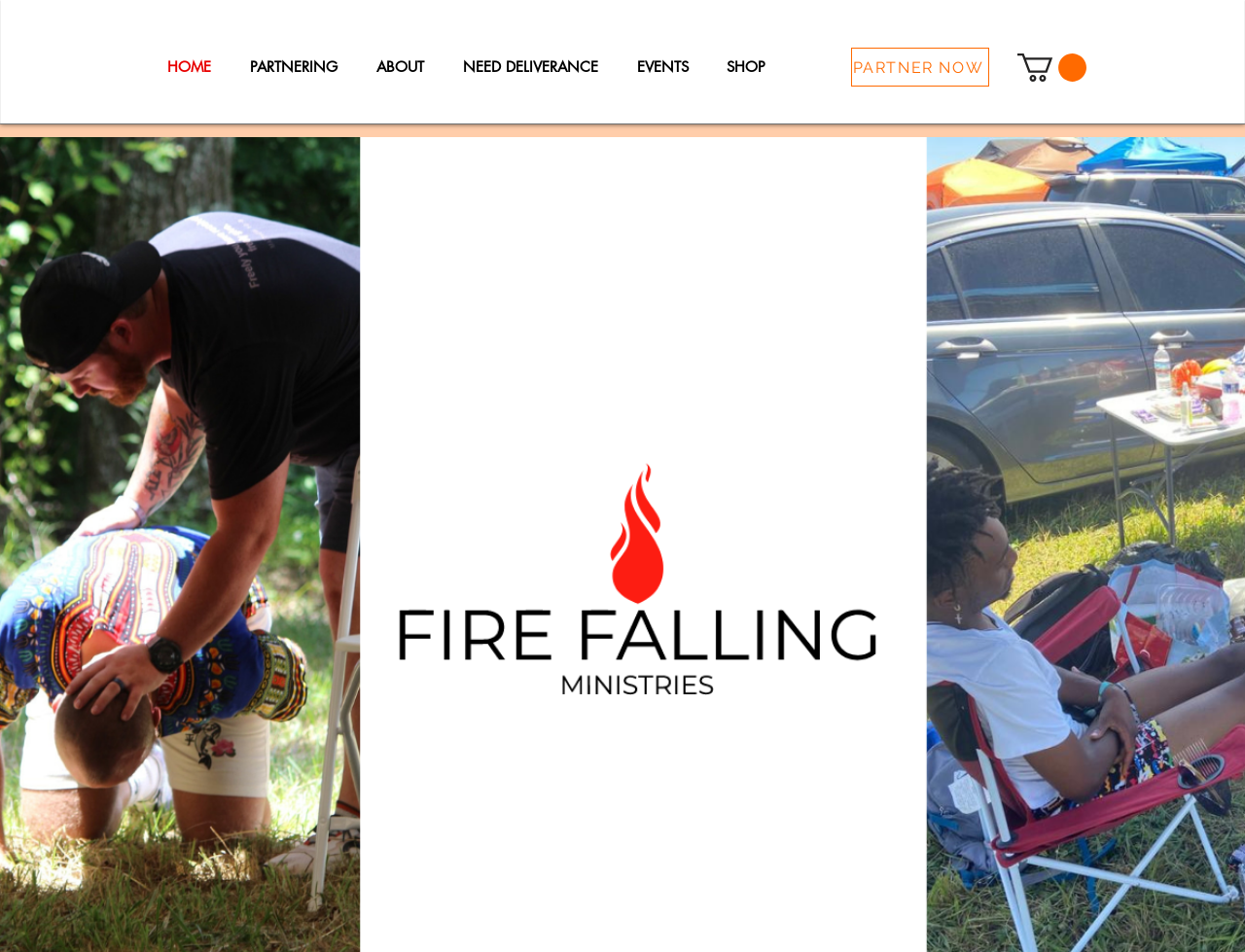Give a one-word or short phrase answer to this question: 
What is the purpose of the button with an image?

Unknown